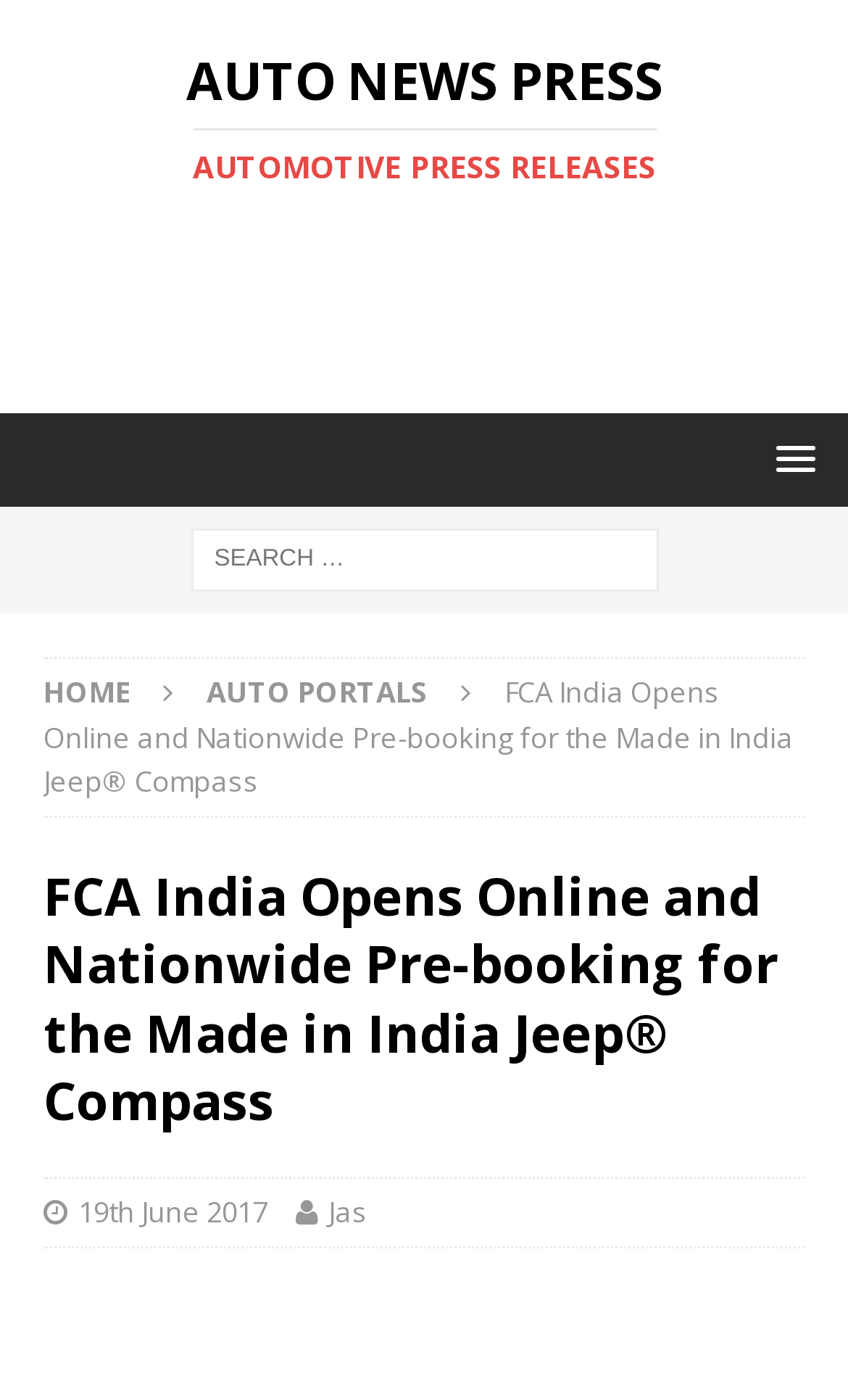Please find and give the text of the main heading on the webpage.

FCA India Opens Online and Nationwide Pre-booking for the Made in India Jeep® Compass